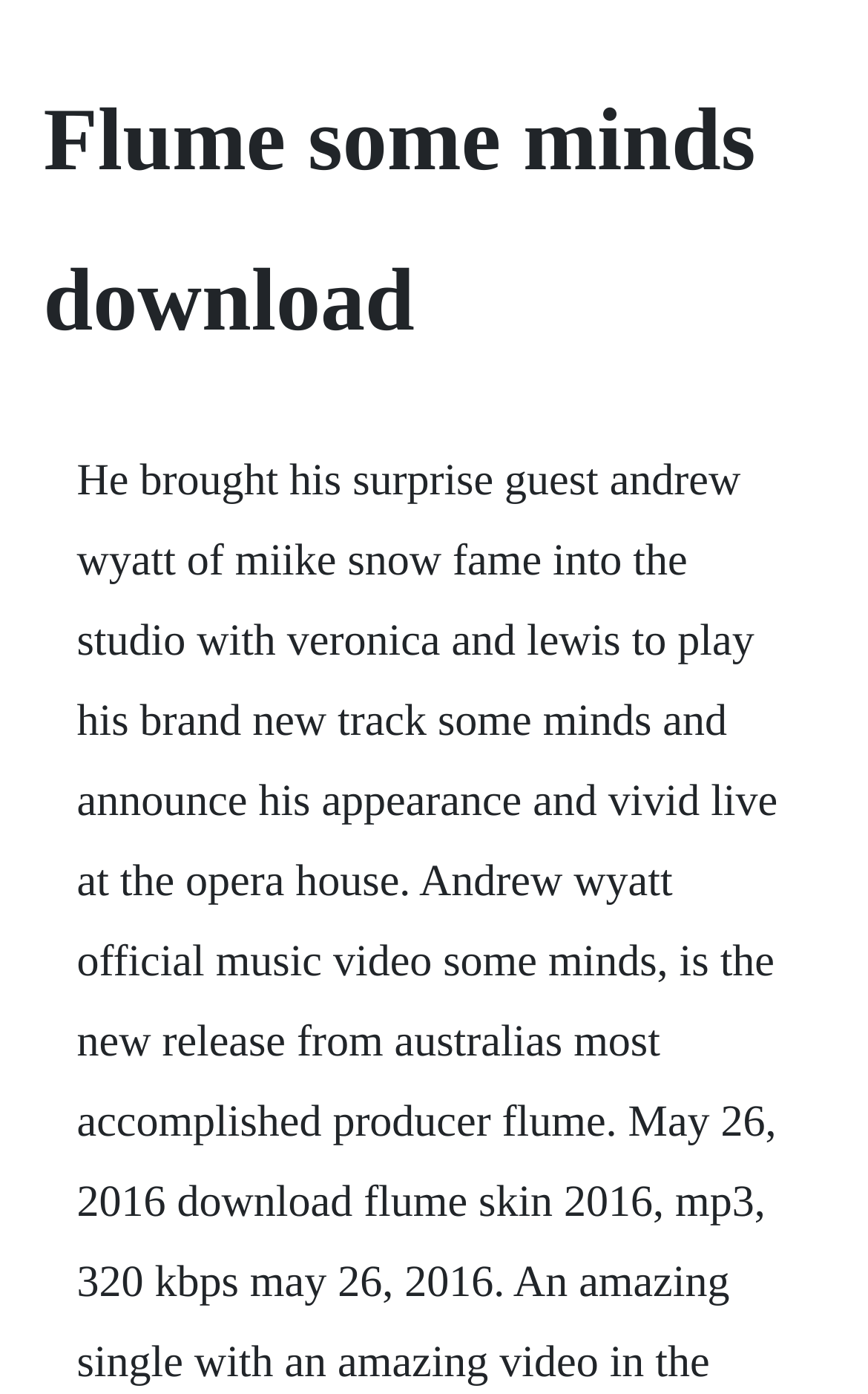Identify and generate the primary title of the webpage.

Flume some minds download